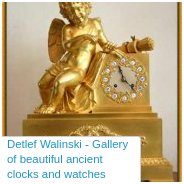What is the purpose of the link below the image?
Answer with a single word or phrase, using the screenshot for reference.

To explore more about the collection